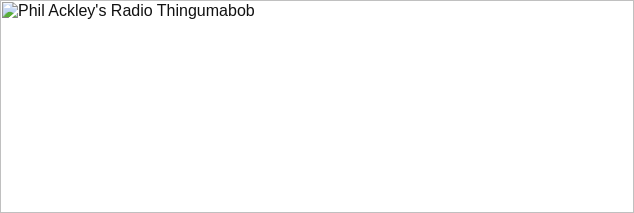What type of atmosphere does the website convey?
Refer to the image and provide a concise answer in one word or phrase.

Casual yet engaging